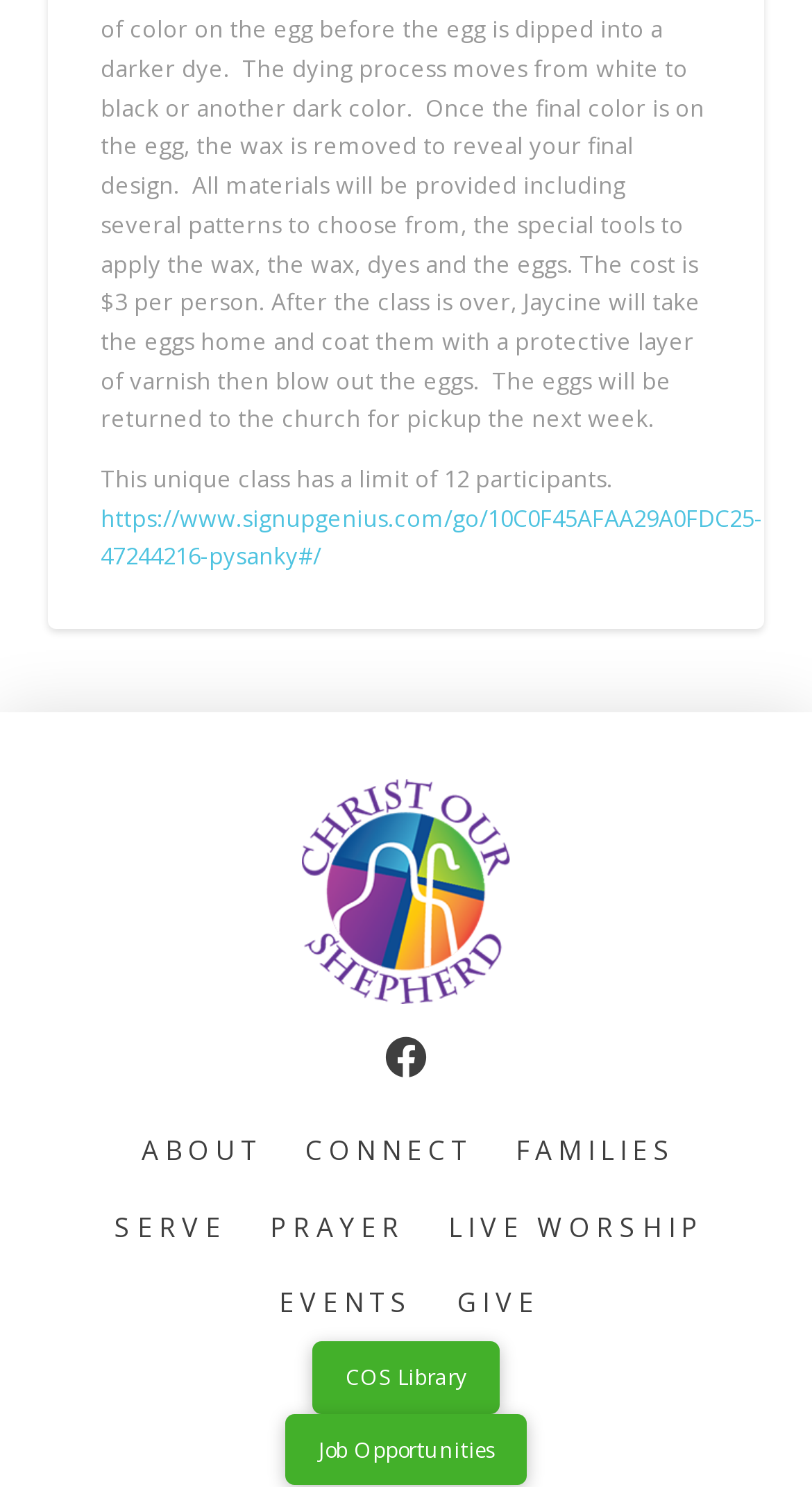From the webpage screenshot, identify the region described by Events. Provide the bounding box coordinates as (top-left x, top-left y, bottom-right x, bottom-right y), with each value being a floating point number between 0 and 1.

[0.312, 0.85, 0.532, 0.902]